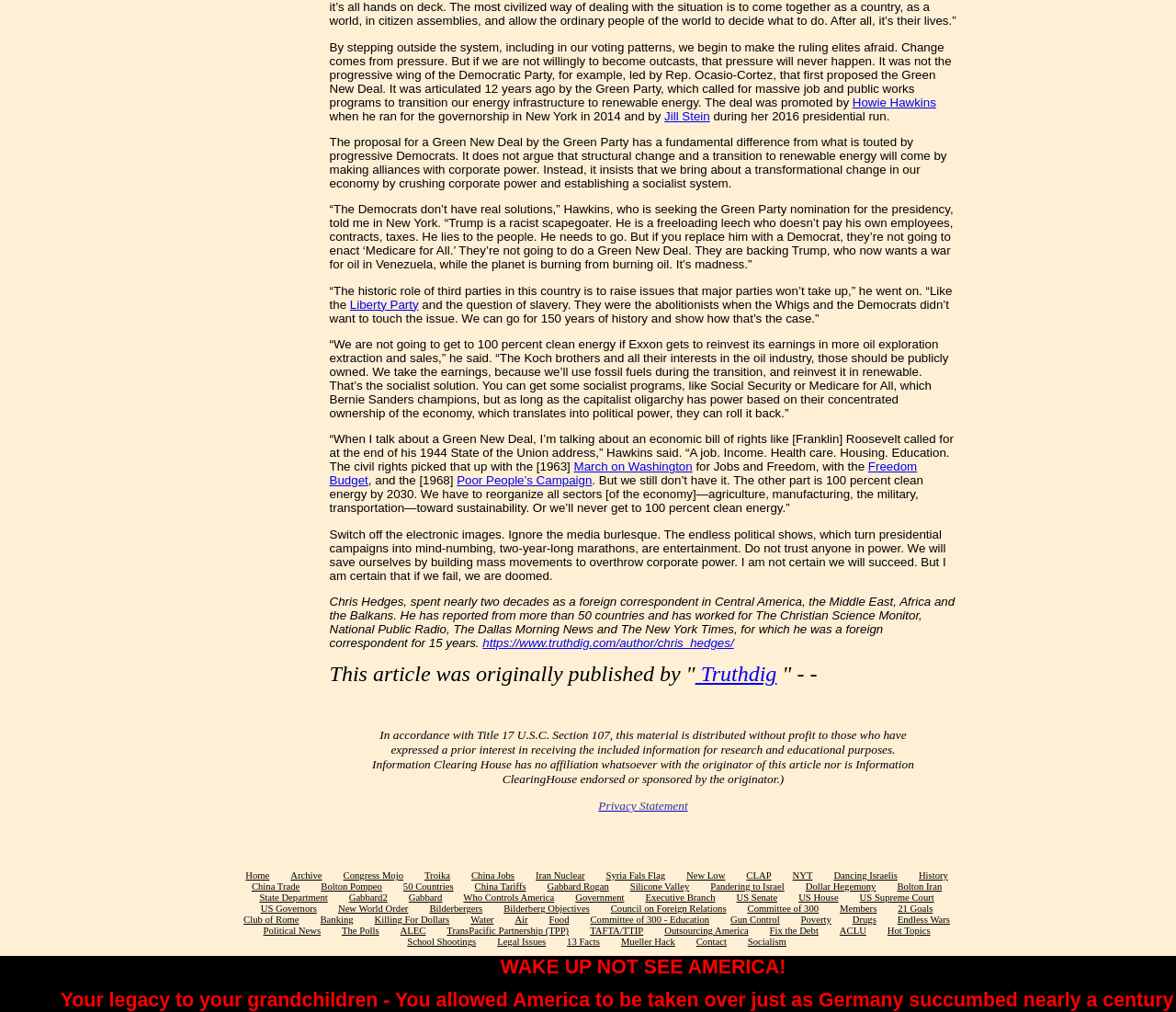Pinpoint the bounding box coordinates of the area that must be clicked to complete this instruction: "Visit the website of Truthdig".

[0.41, 0.628, 0.624, 0.642]